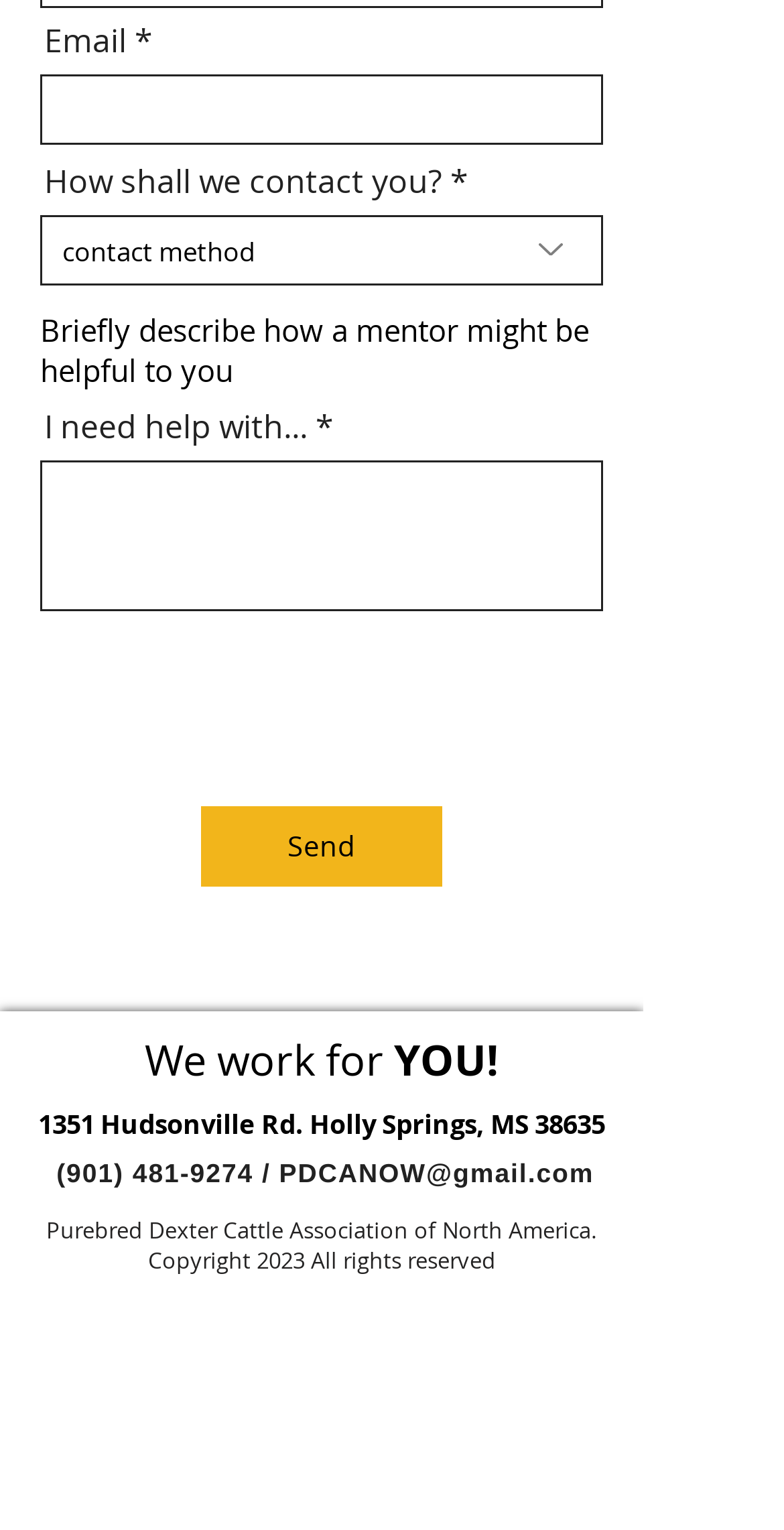Please give a succinct answer using a single word or phrase:
What is the purpose of the email field?

To contact the user